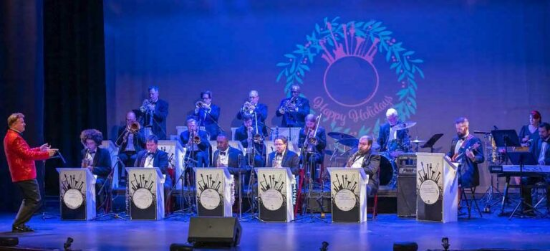Use a single word or phrase to answer the question:
What is behind the musicians?

A decorative backdrop